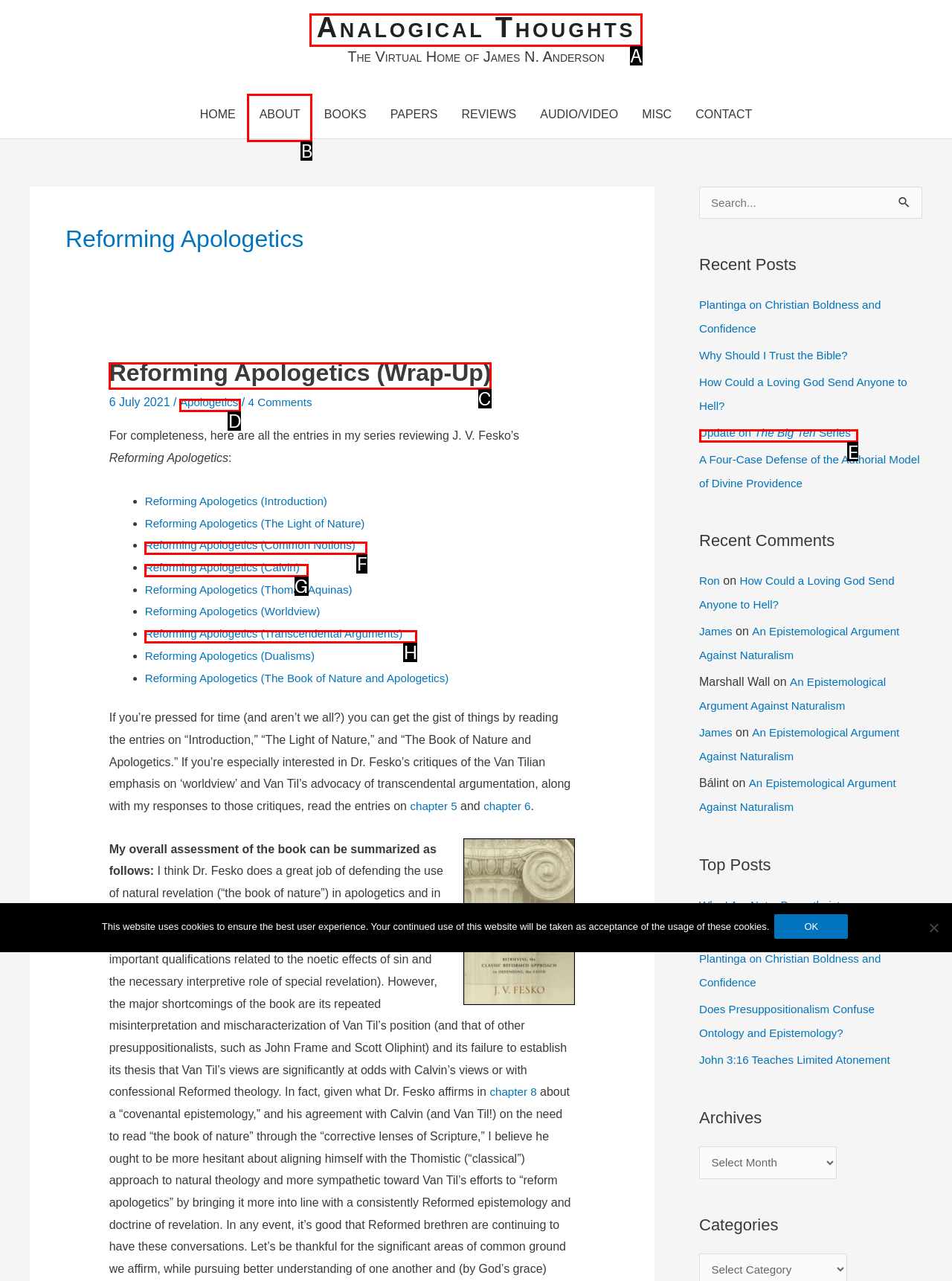Based on the description: Apologetics, identify the matching lettered UI element.
Answer by indicating the letter from the choices.

D